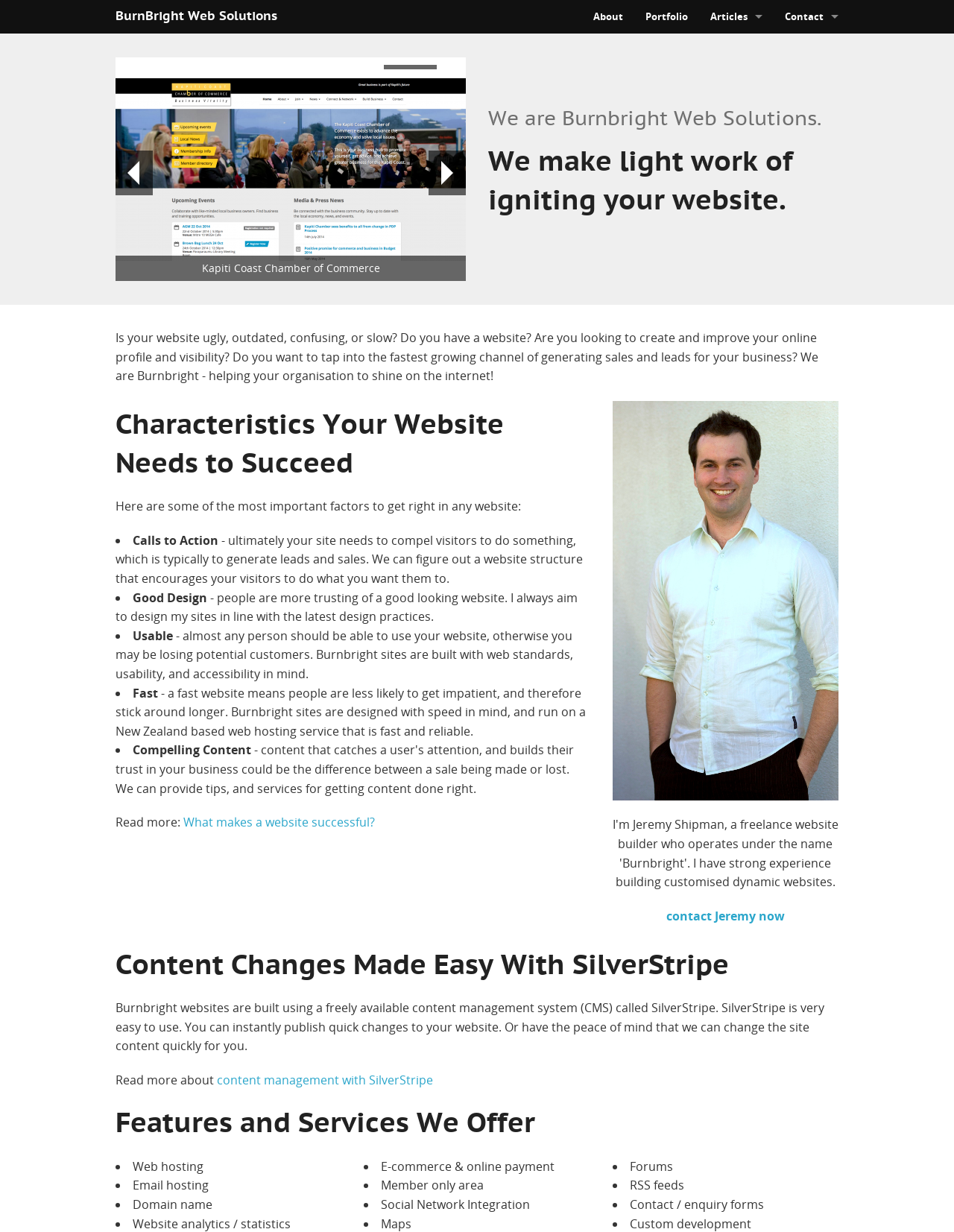Extract the main title from the webpage and generate its text.

BurnBright Web Solutions